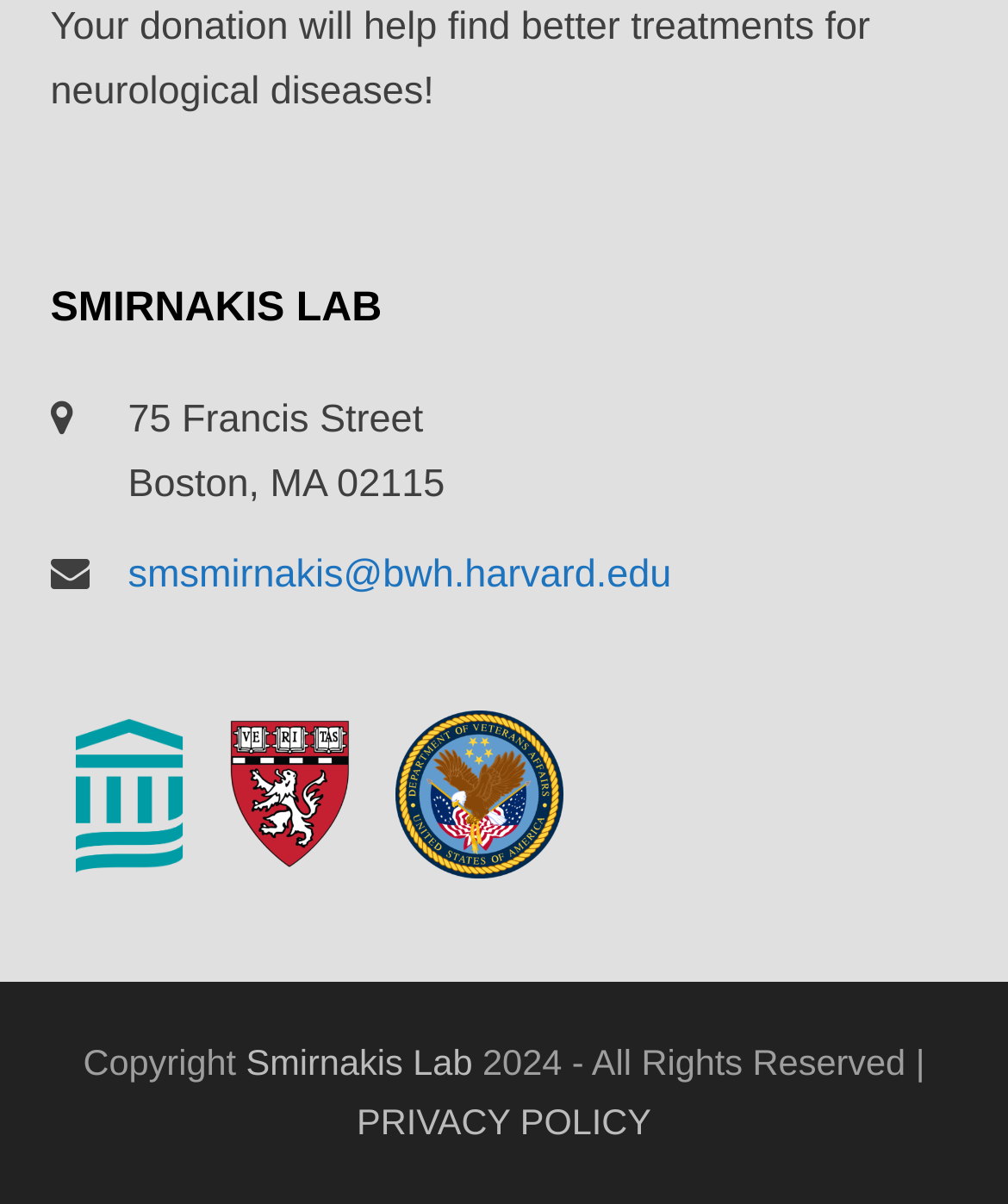Can you give a detailed response to the following question using the information from the image? What is the email address of the lab?

The email address of the lab can be found in the top section of the webpage, where it is written as a link with the text 'smsmirnakis@bwh.harvard.edu'.